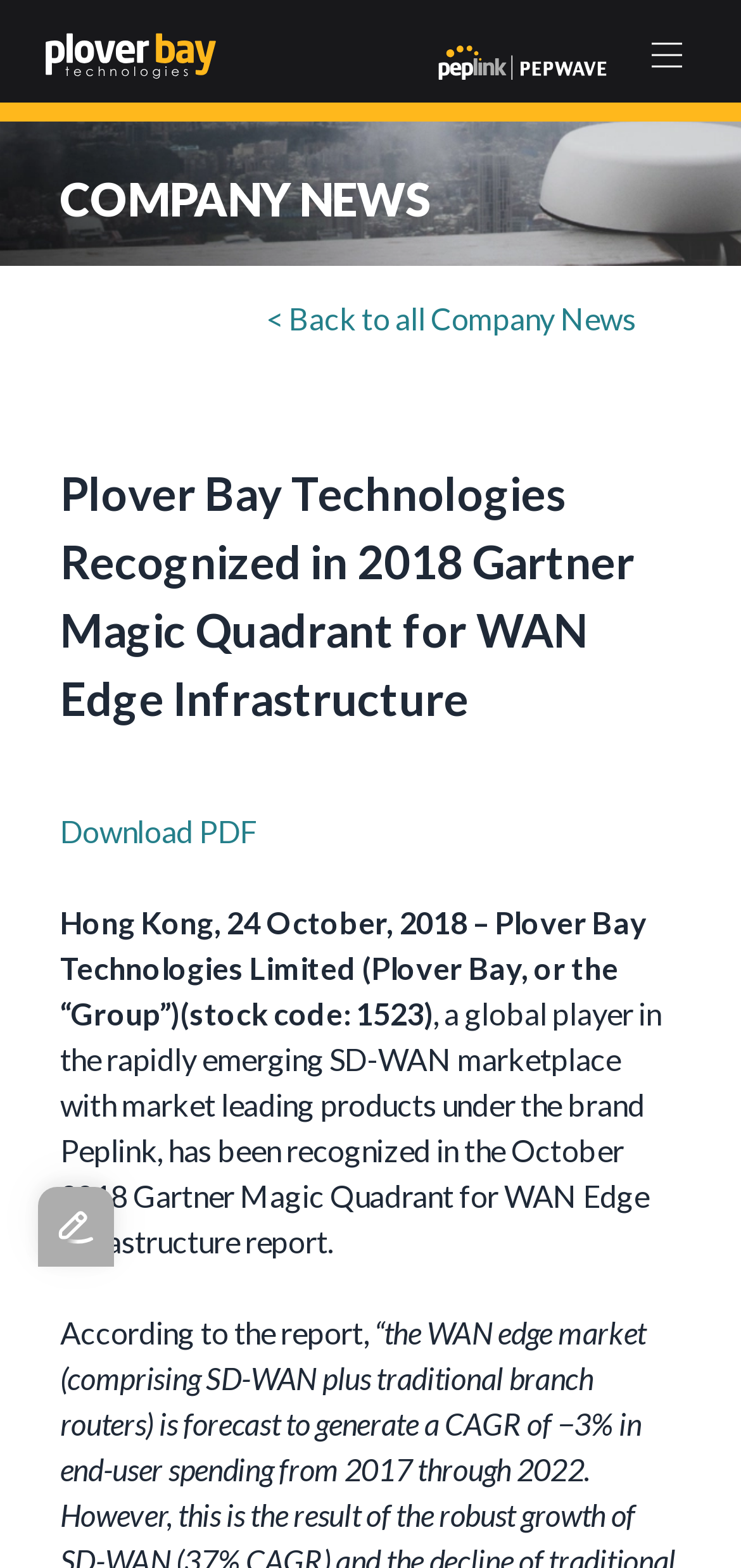What is the date of the article?
Please provide a single word or phrase as your answer based on the screenshot.

24 October, 2018